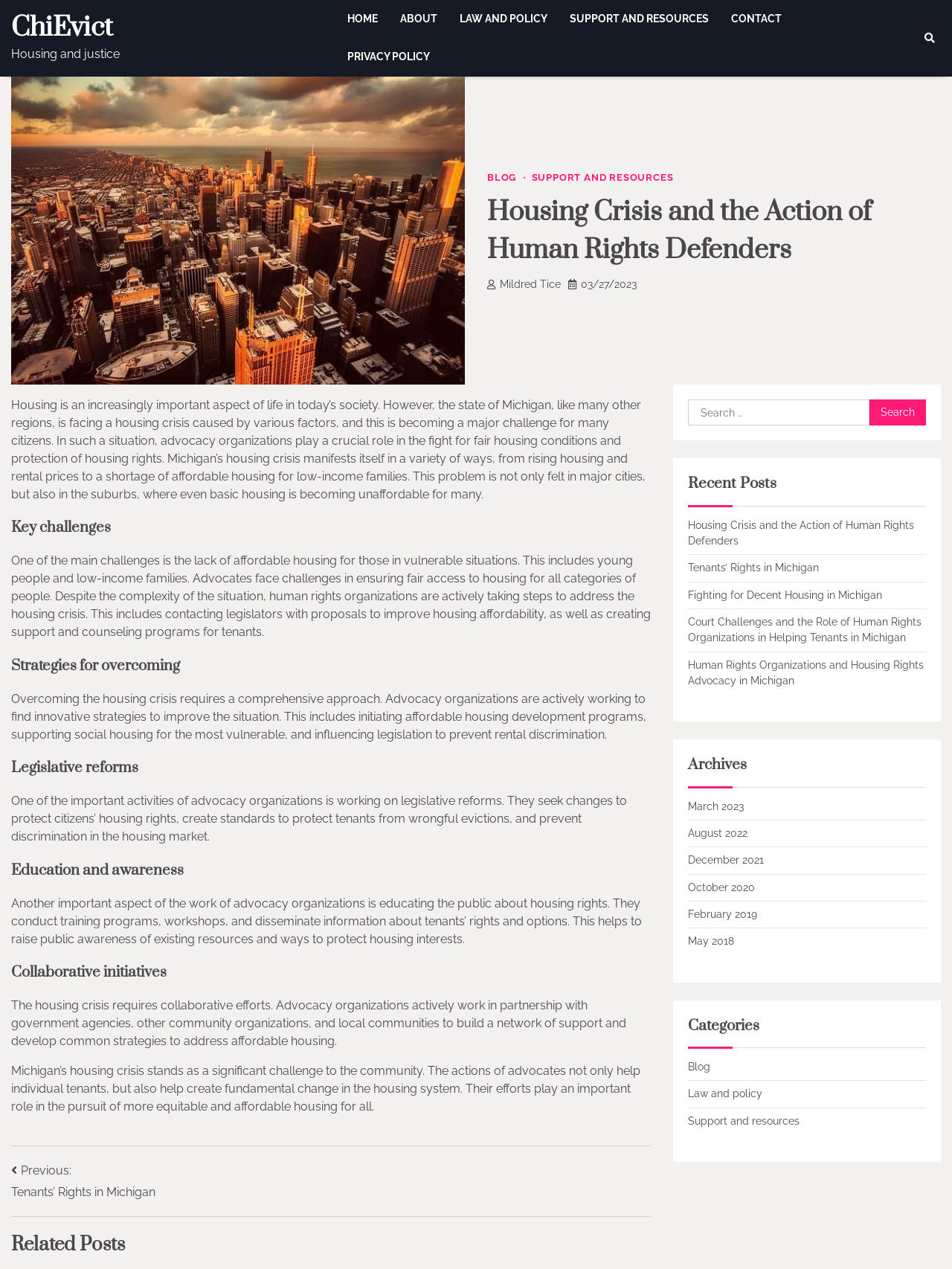Extract the bounding box coordinates for the UI element described by the text: "Previous: Tenants’ Rights in Michigan". The coordinates should be in the form of [left, top, right, bottom] with values between 0 and 1.

[0.012, 0.915, 0.163, 0.947]